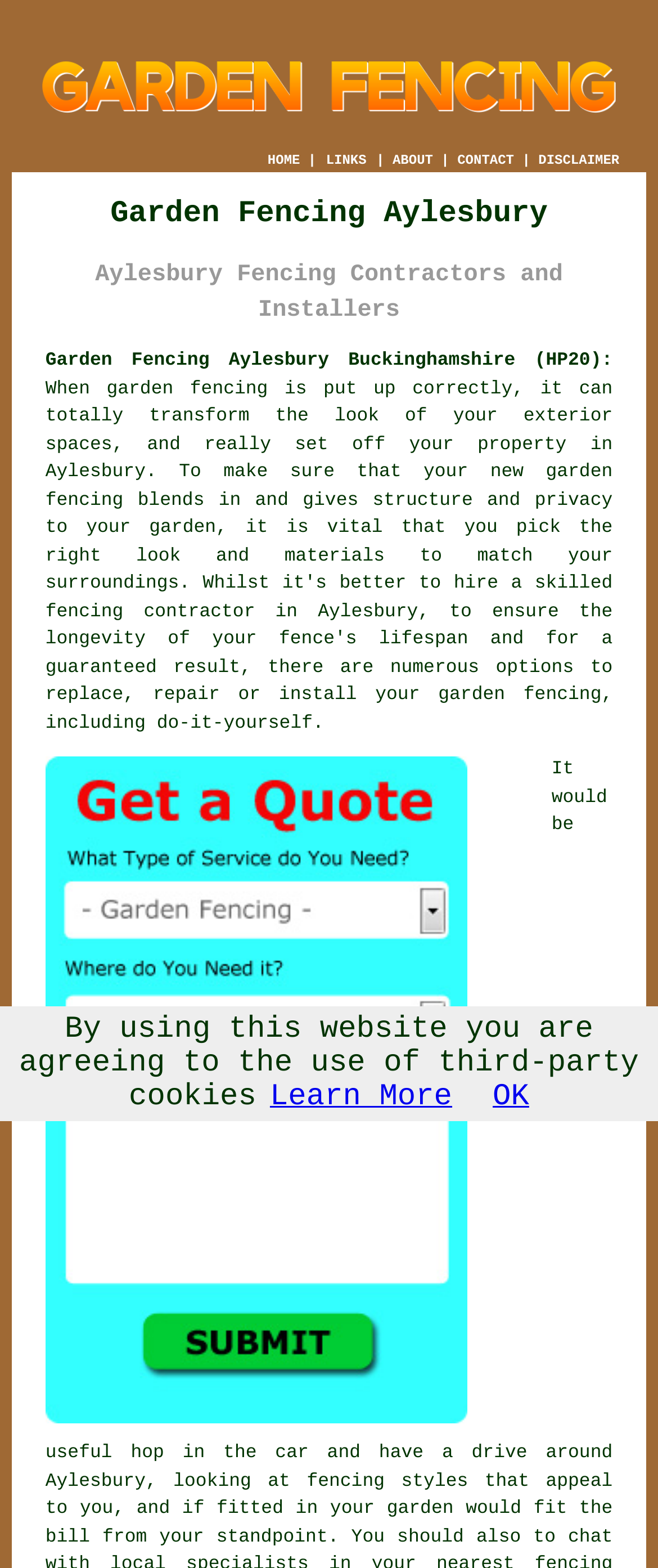Locate the primary heading on the webpage and return its text.

Garden Fencing Aylesbury